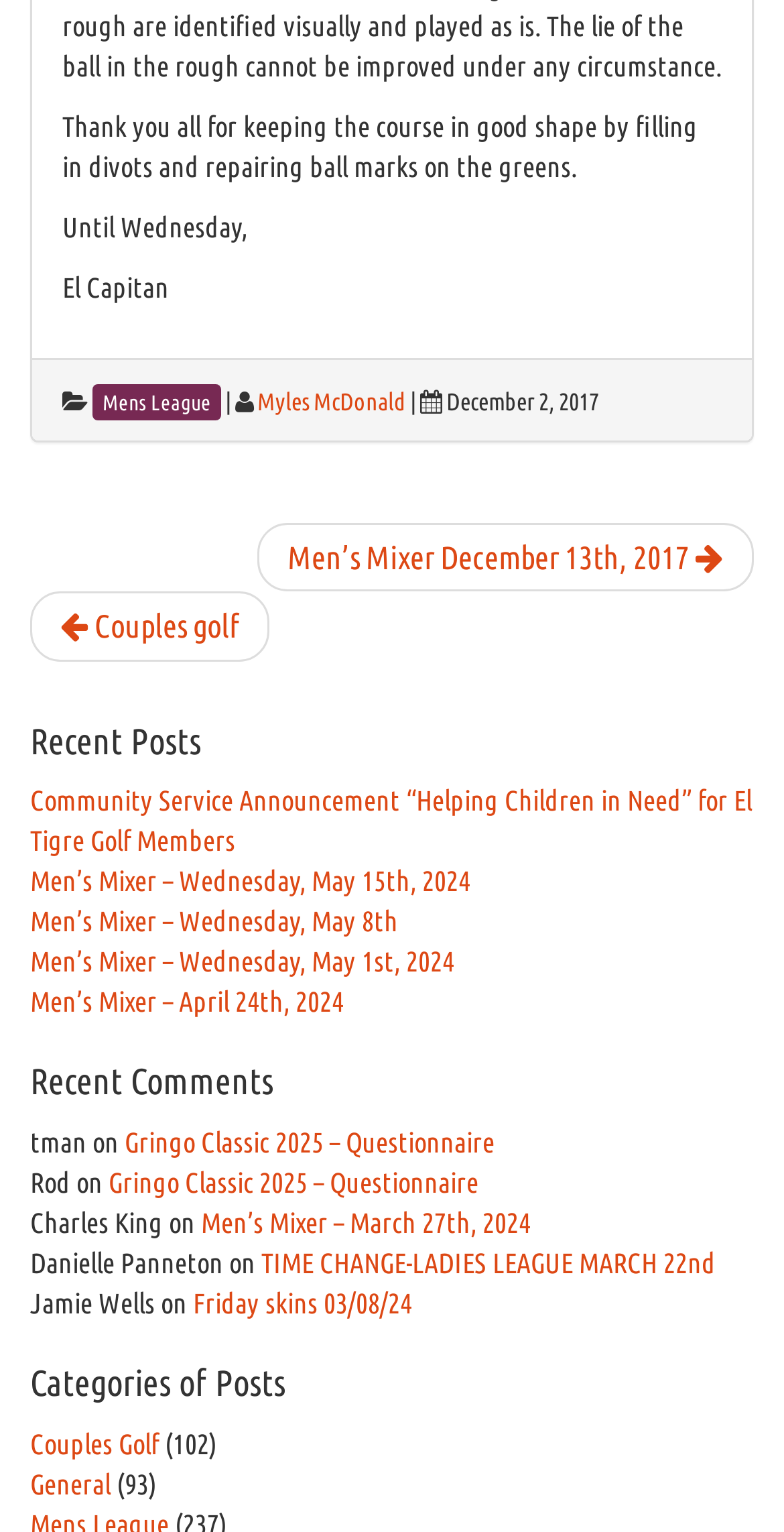How many categories of posts are listed?
Please provide a single word or phrase in response based on the screenshot.

2